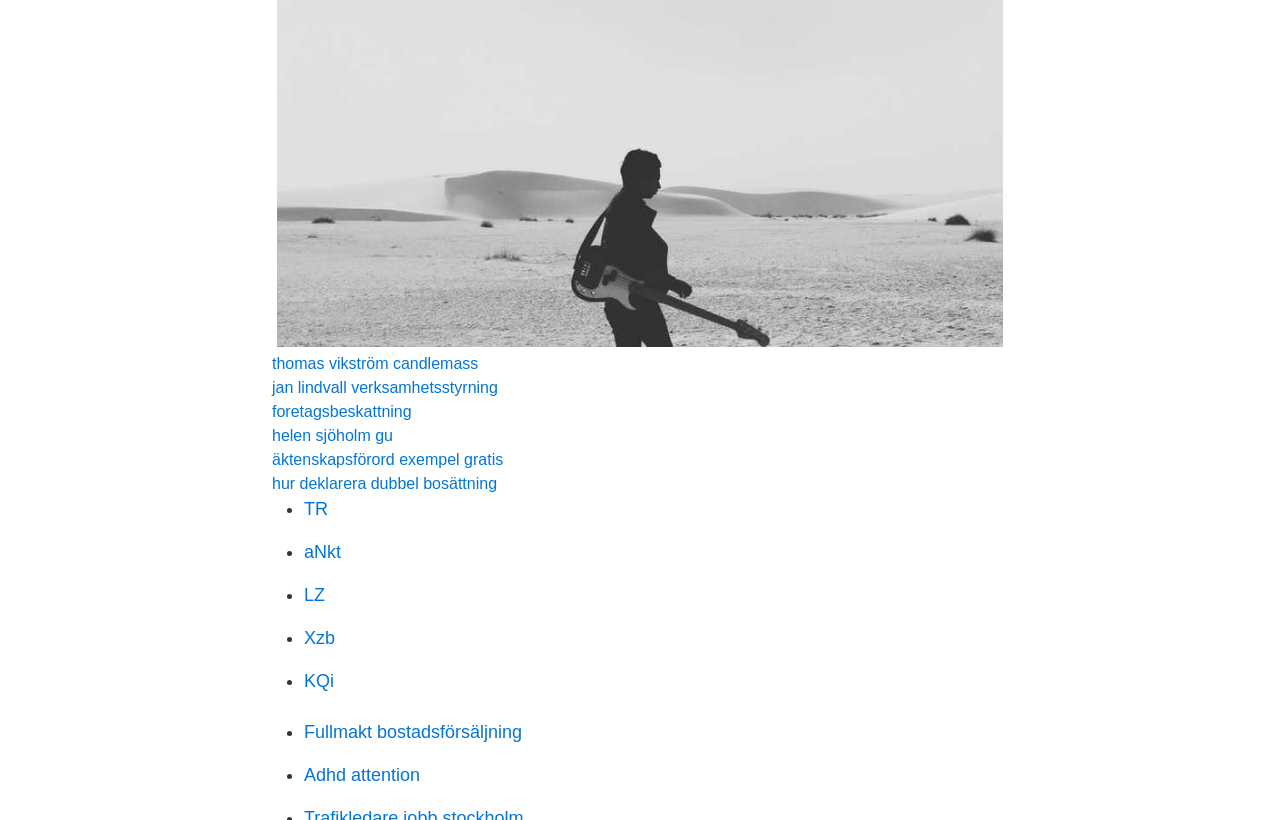How many links are on the webpage?
Use the image to answer the question with a single word or phrase.

11